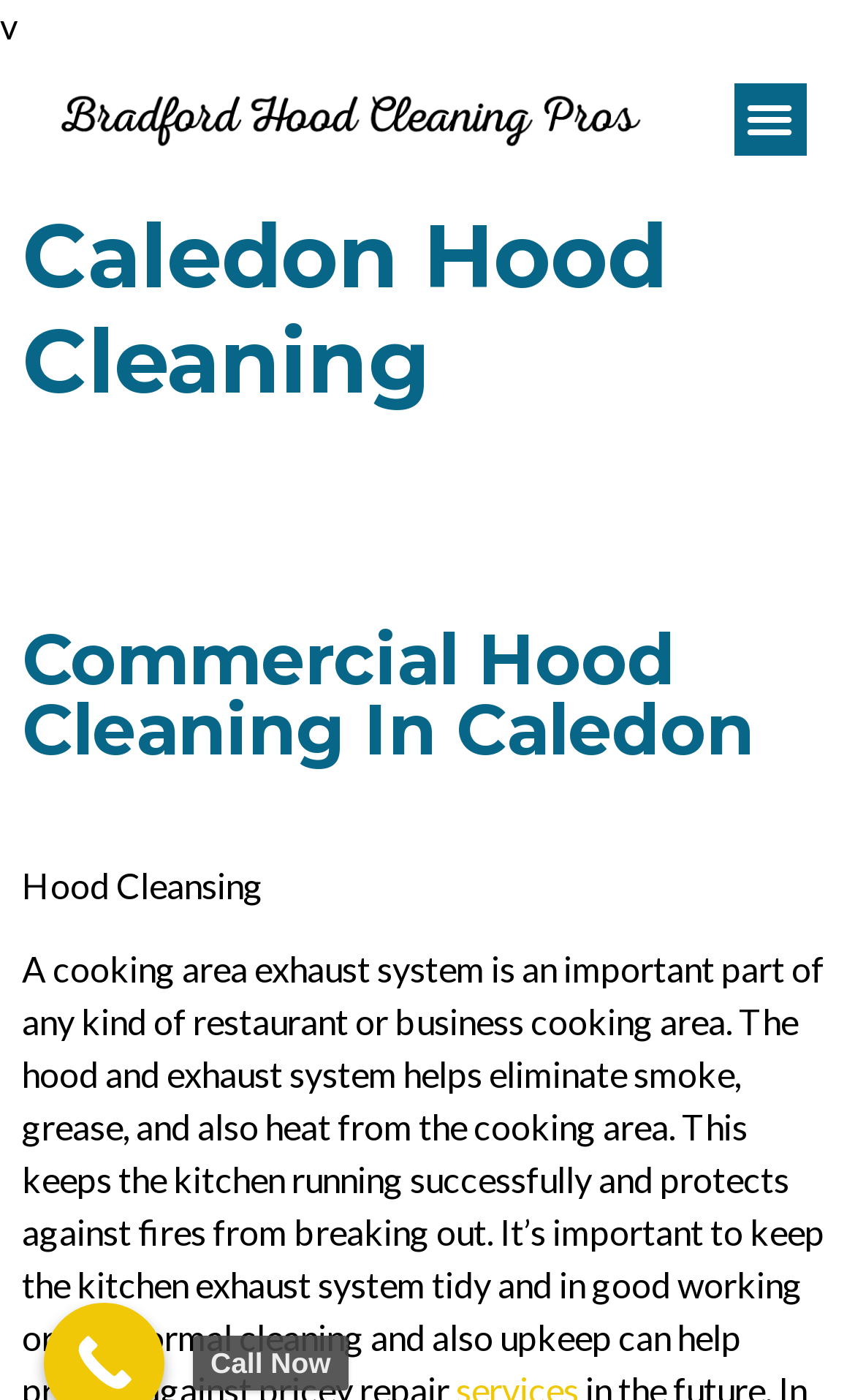Provide a one-word or short-phrase answer to the question:
How many headings are present on the webpage?

2